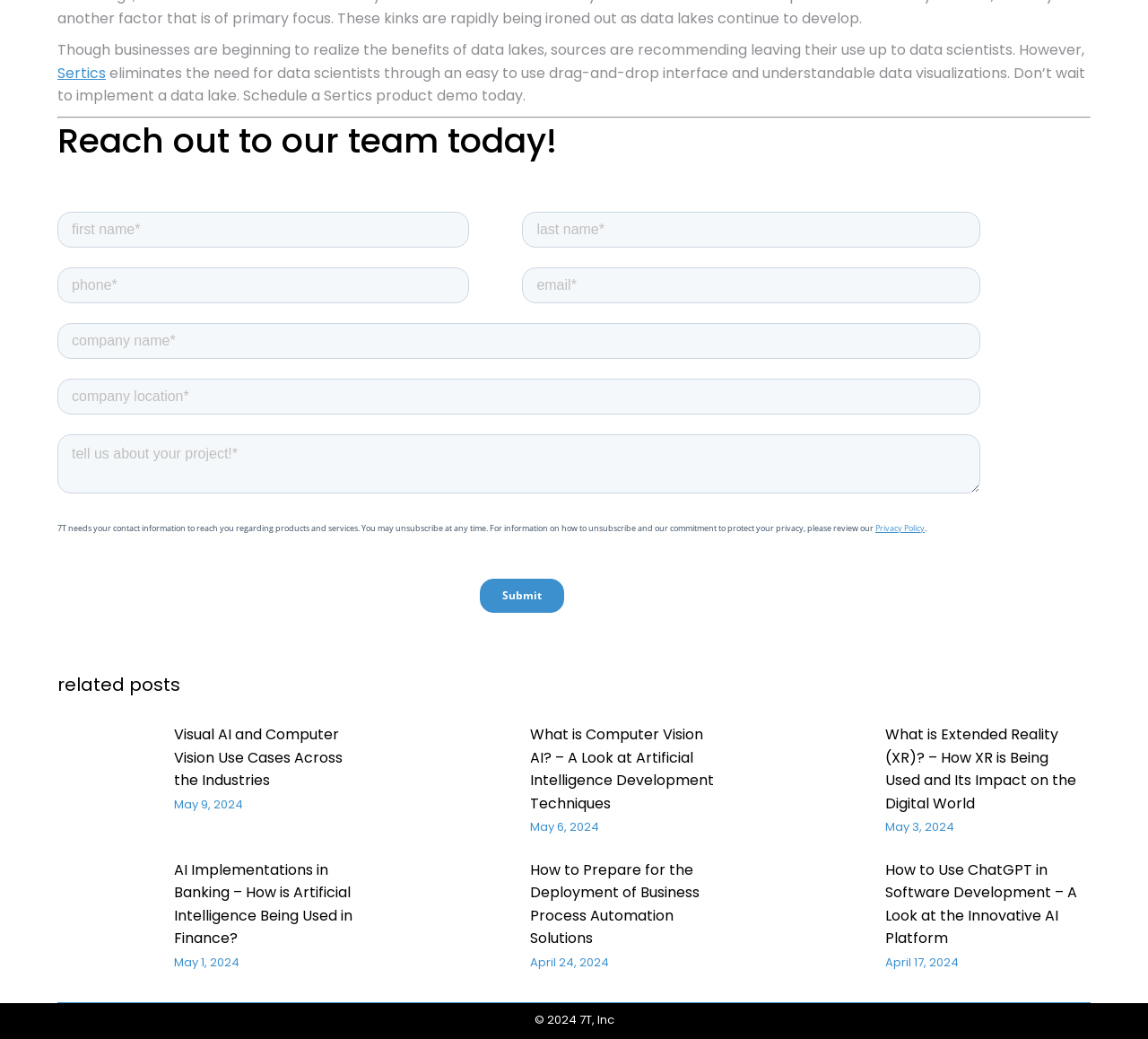What is the topic of the first related post?
Look at the image and respond with a one-word or short-phrase answer.

Visual AI and Computer Vision